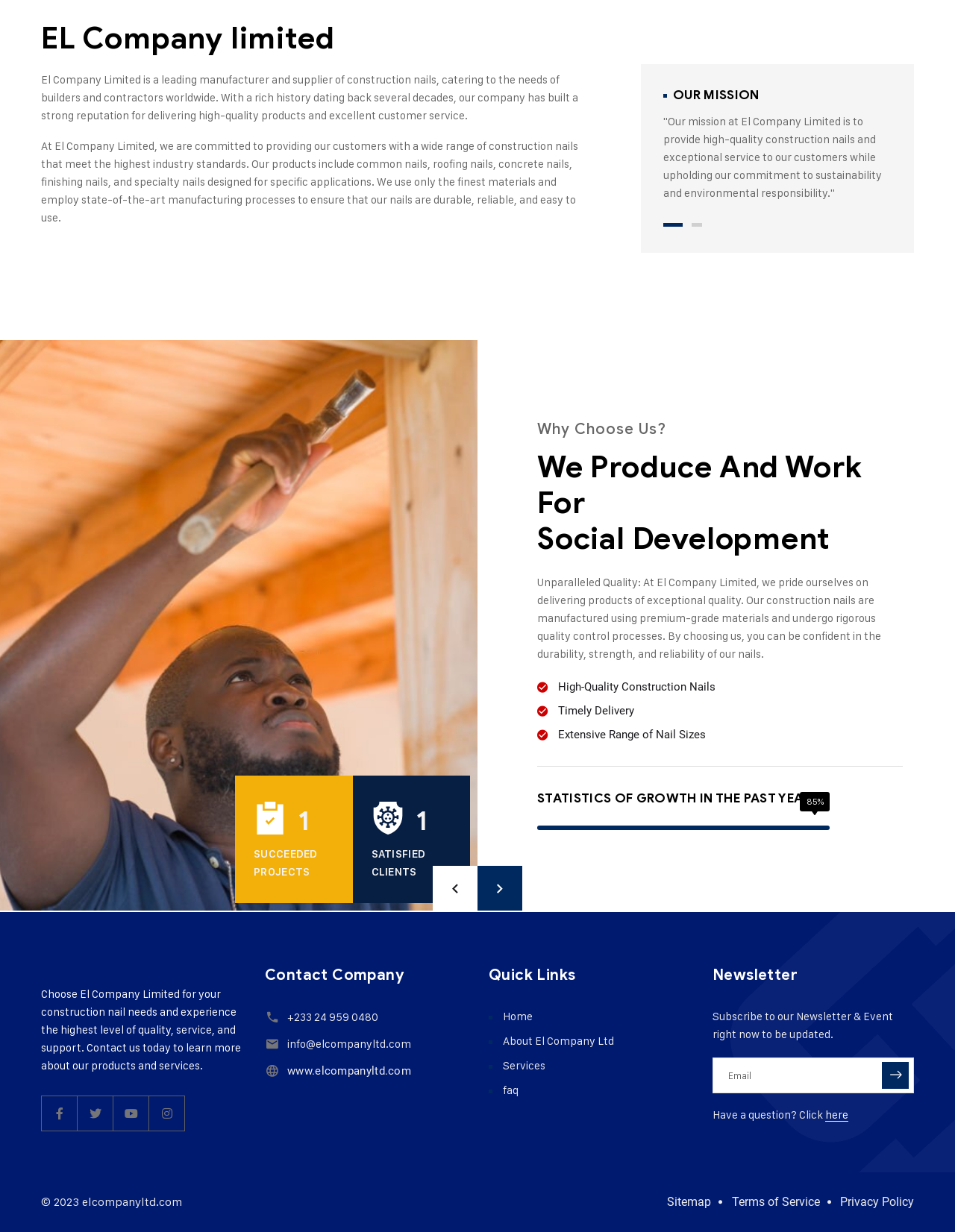Determine the bounding box coordinates of the section I need to click to execute the following instruction: "View the company's services". Provide the coordinates as four float numbers between 0 and 1, i.e., [left, top, right, bottom].

[0.527, 0.859, 0.571, 0.871]